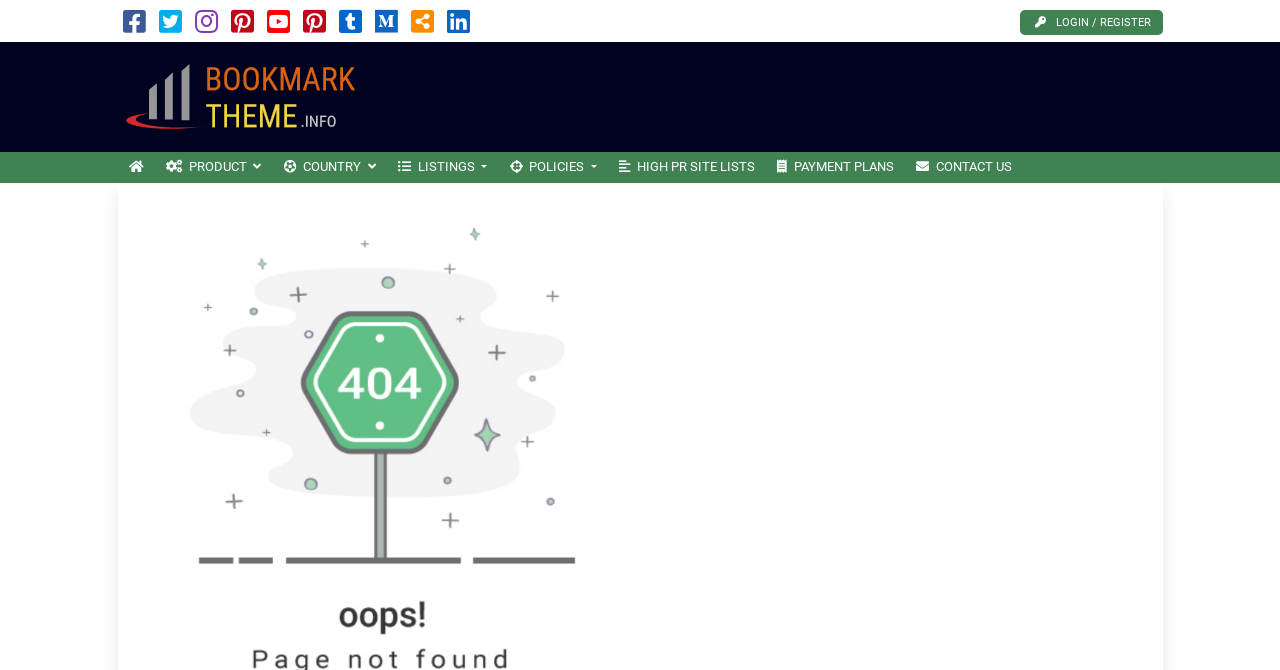Could you find the bounding box coordinates of the clickable area to complete this instruction: "Go to home page"?

[0.092, 0.227, 0.121, 0.273]